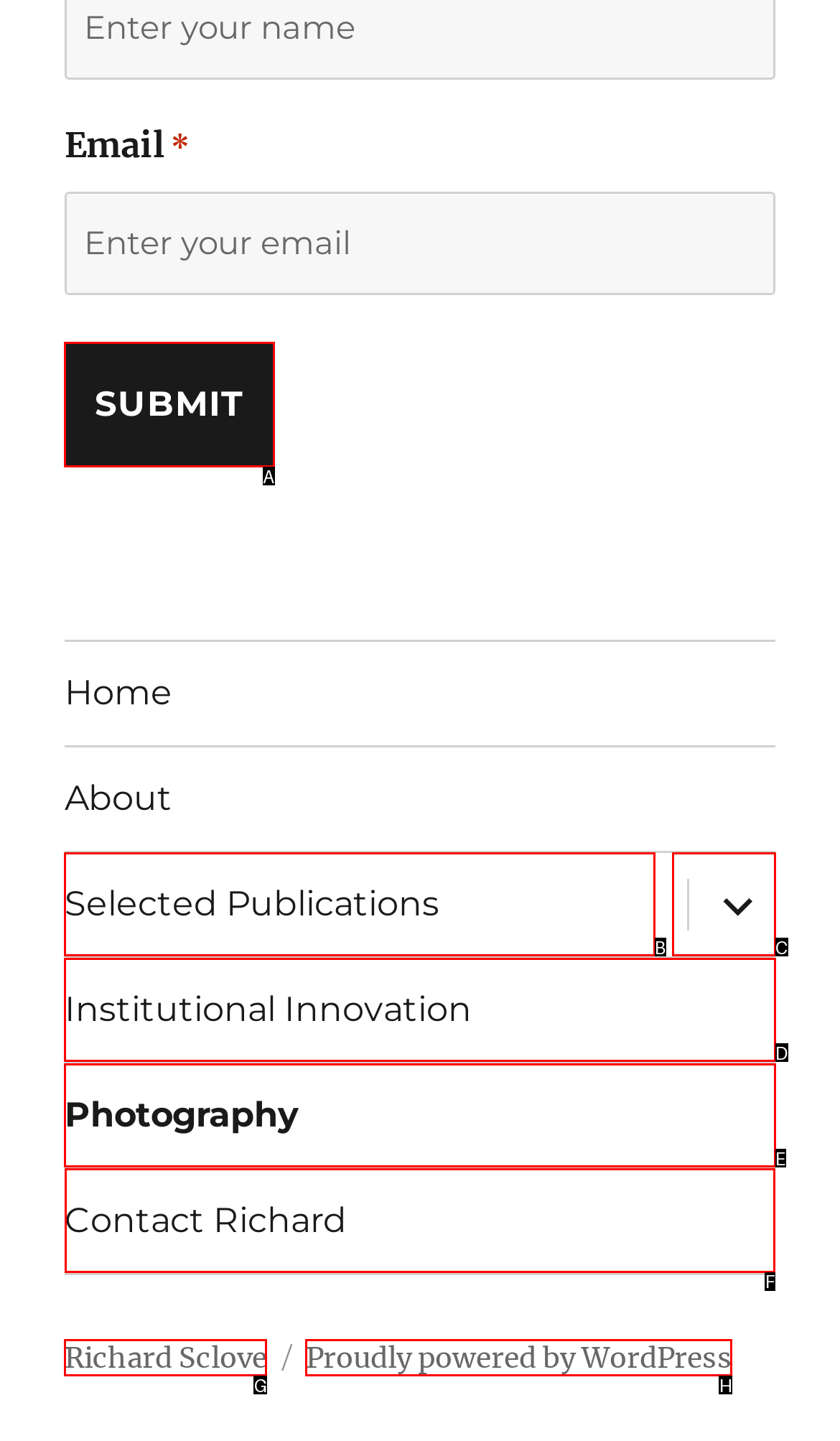Which HTML element should be clicked to complete the task: Contact Richard? Answer with the letter of the corresponding option.

F